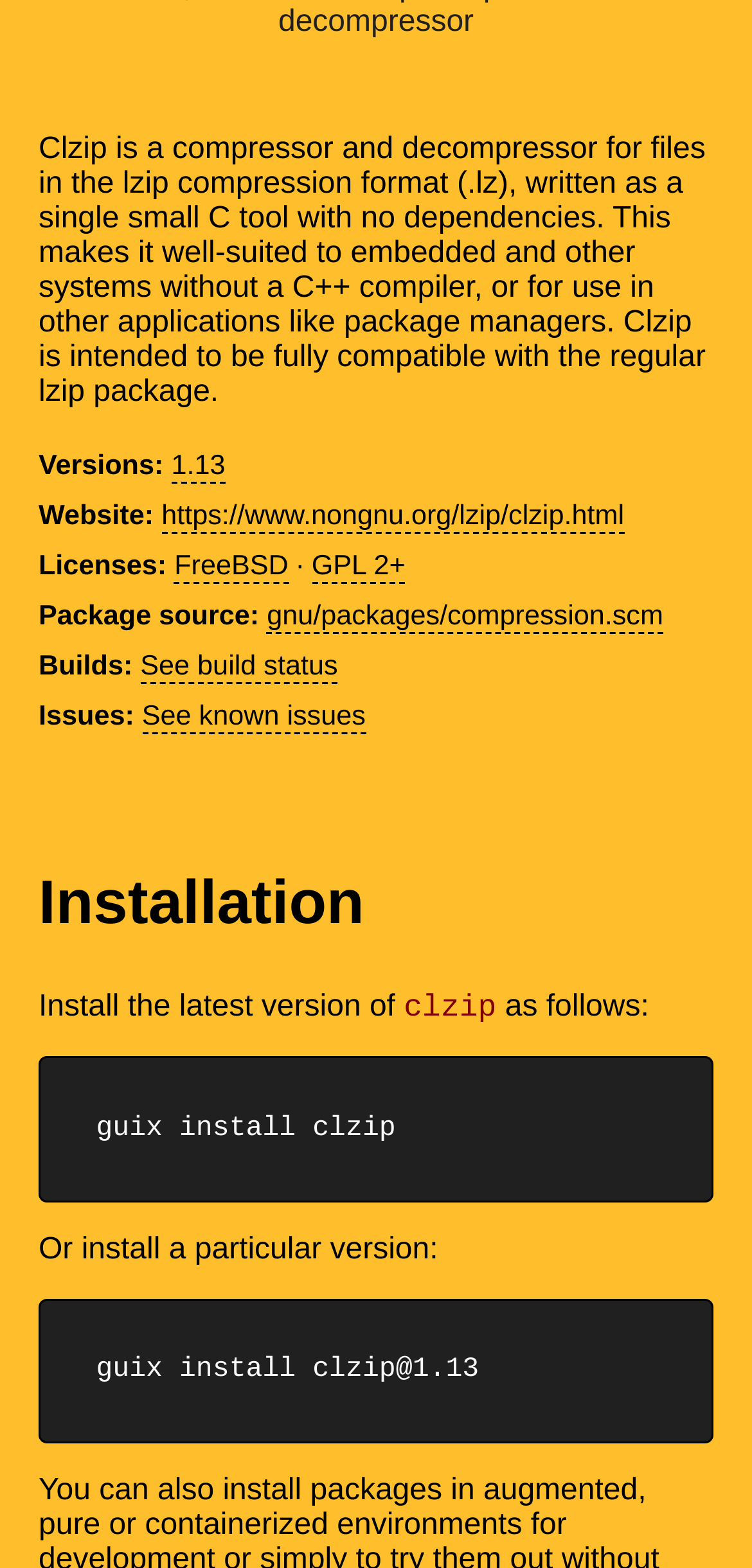Given the description: "gnu/packages/compression.scm", determine the bounding box coordinates of the UI element. The coordinates should be formatted as four float numbers between 0 and 1, [left, top, right, bottom].

[0.355, 0.383, 0.882, 0.404]